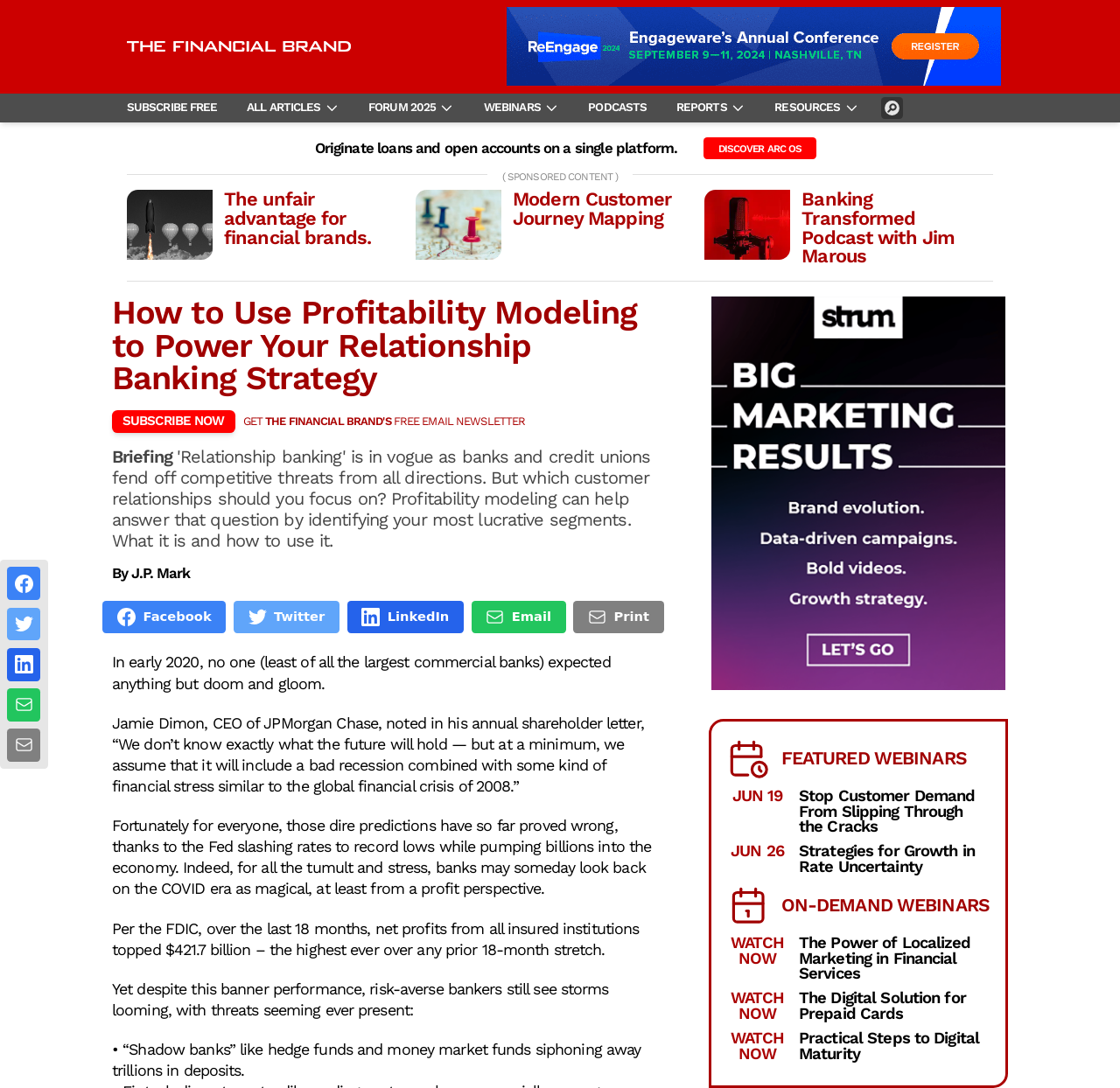Analyze the image and provide a detailed answer to the question: Who is the CEO of JPMorgan Chase?

I found the answer by reading the text 'Jamie Dimon, CEO of JPMorgan Chase, noted in his annual shareholder letter...' which mentions the CEO of JPMorgan Chase.